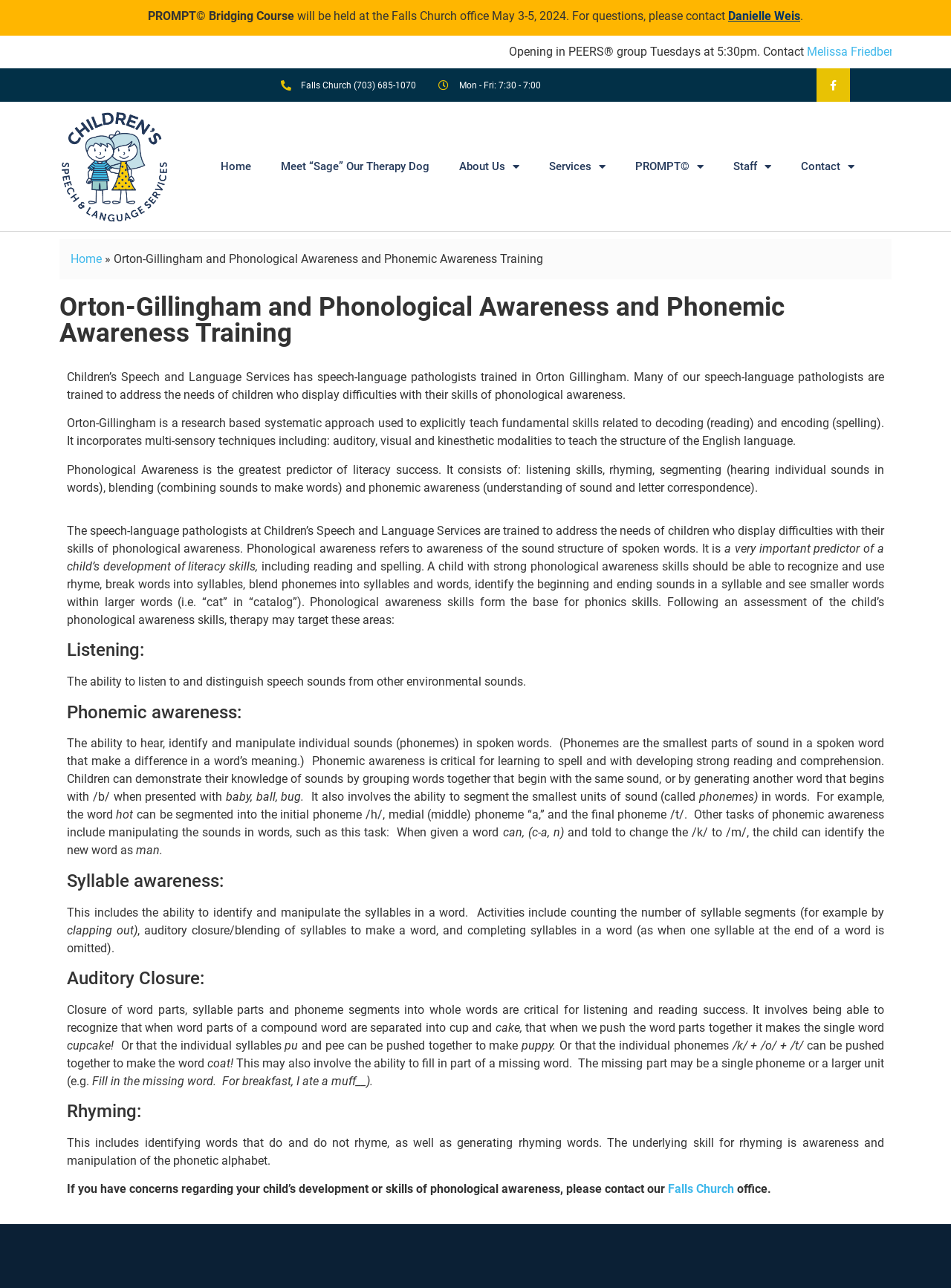What is the phone number of the Falls Church office?
Using the information from the image, give a concise answer in one word or a short phrase.

(703) 685-1070